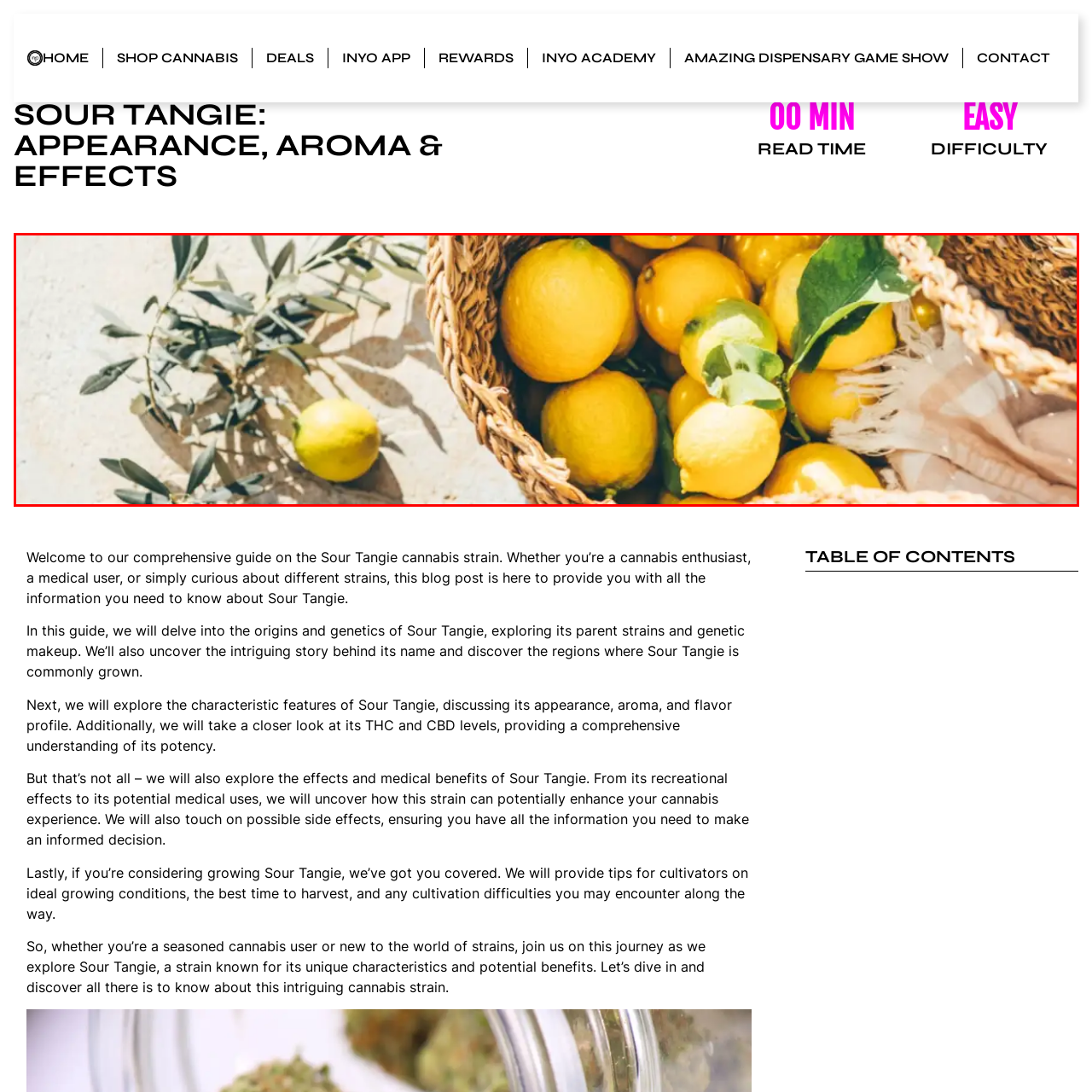What color are the lemons in the image?
Observe the image inside the red bounding box carefully and answer the question in detail.

The lemons in the image are described as 'vibrant, fresh' and 'ripe', which suggests that they are yellow in color, as ripe lemons are typically yellow.